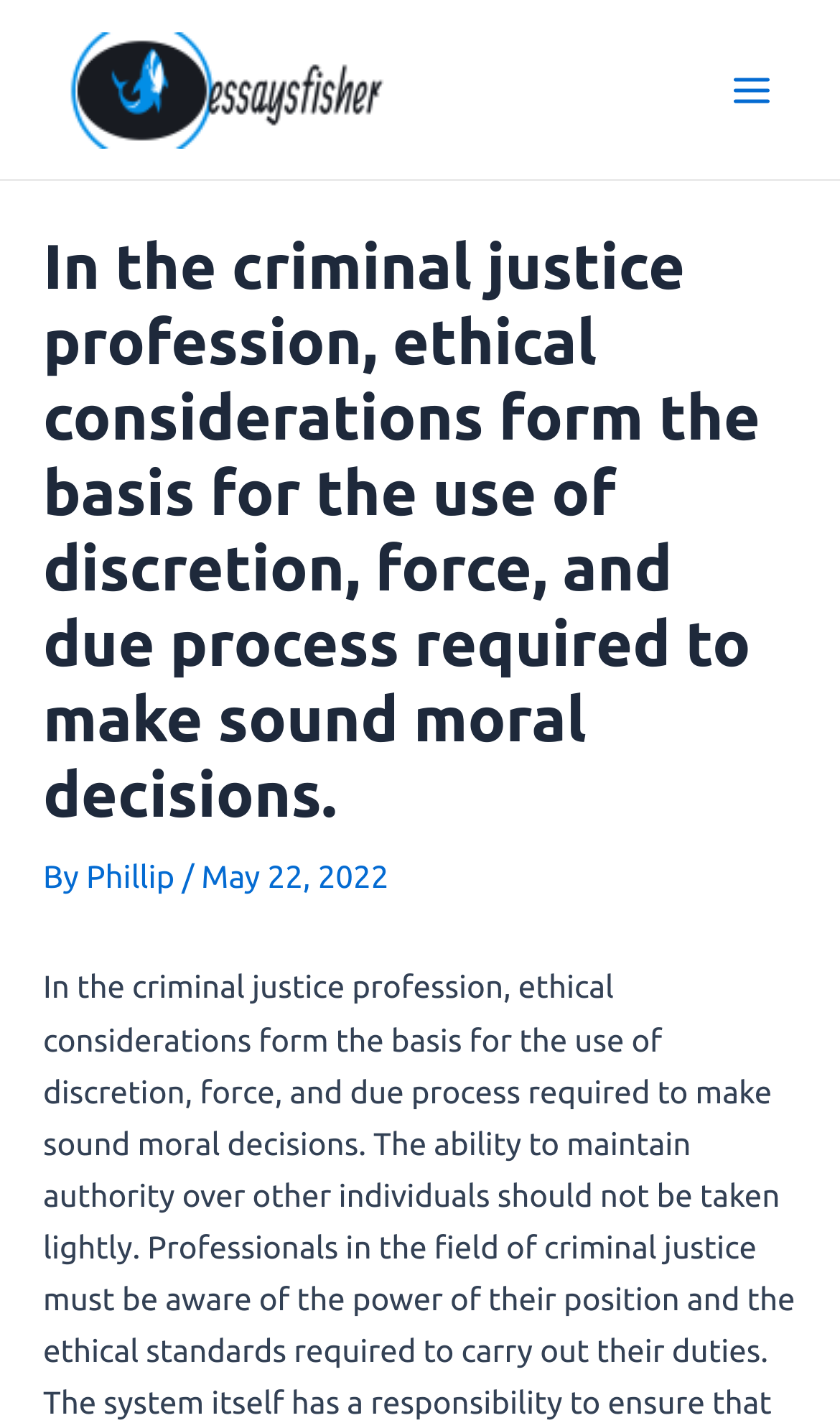What is the name of the author?
Based on the visual information, provide a detailed and comprehensive answer.

The author's name can be found in the header section of the webpage, where it is written 'By Phillip'.